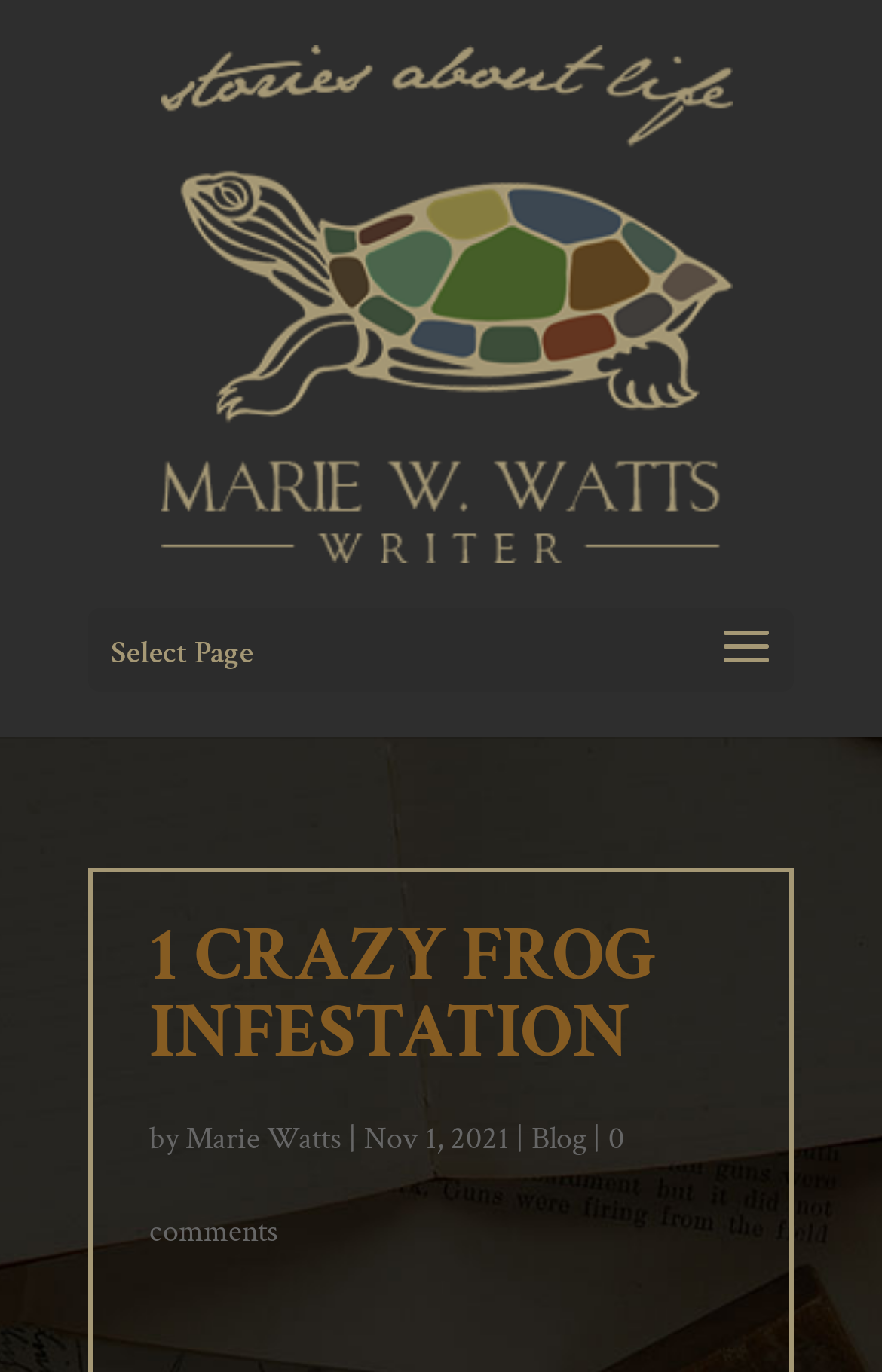What is the title of the article?
Please use the image to provide a one-word or short phrase answer.

1 CRAZY FROG INFESTATION